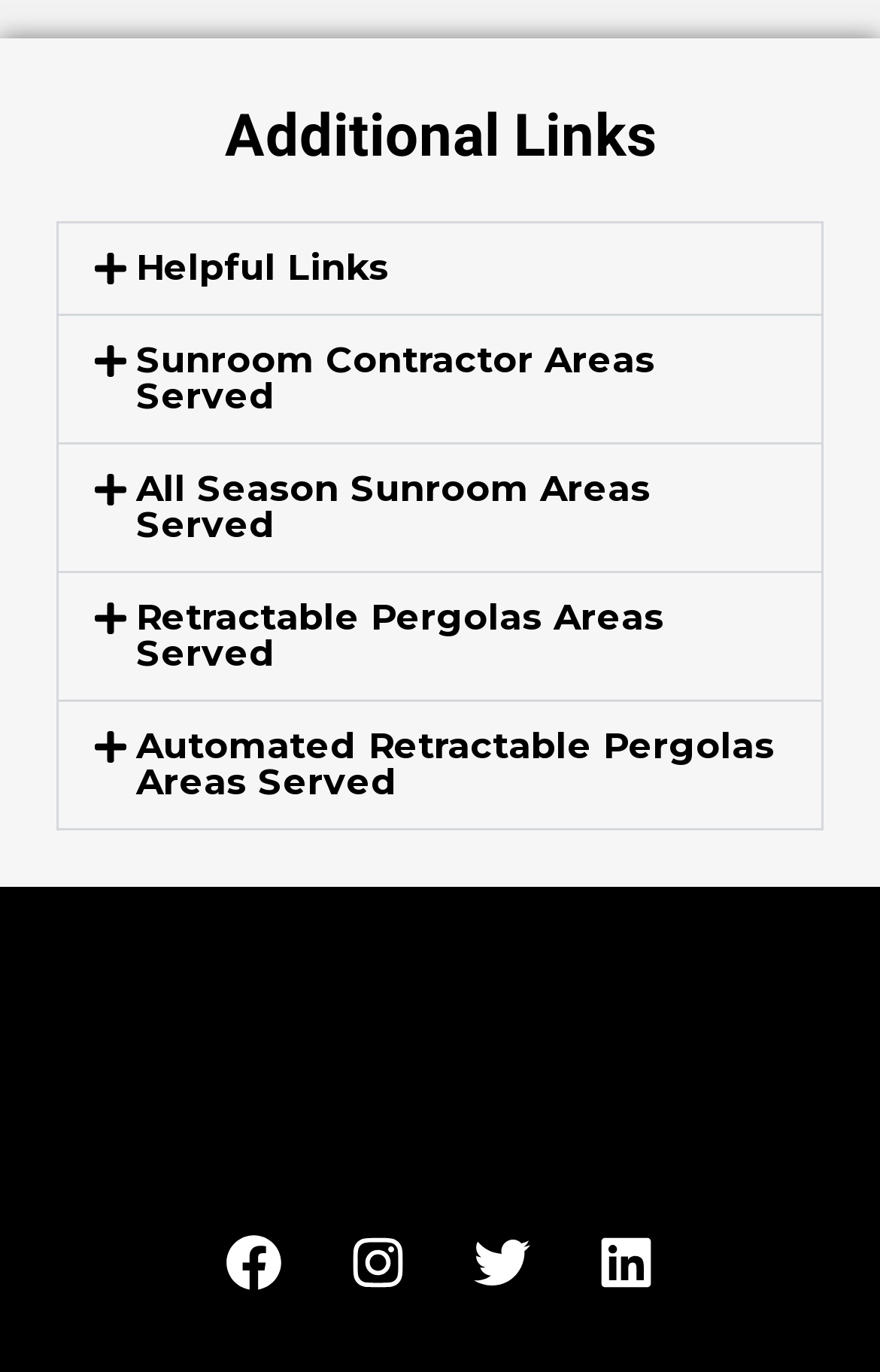Show the bounding box coordinates of the region that should be clicked to follow the instruction: "Open Facebook page."

[0.256, 0.899, 0.321, 0.94]